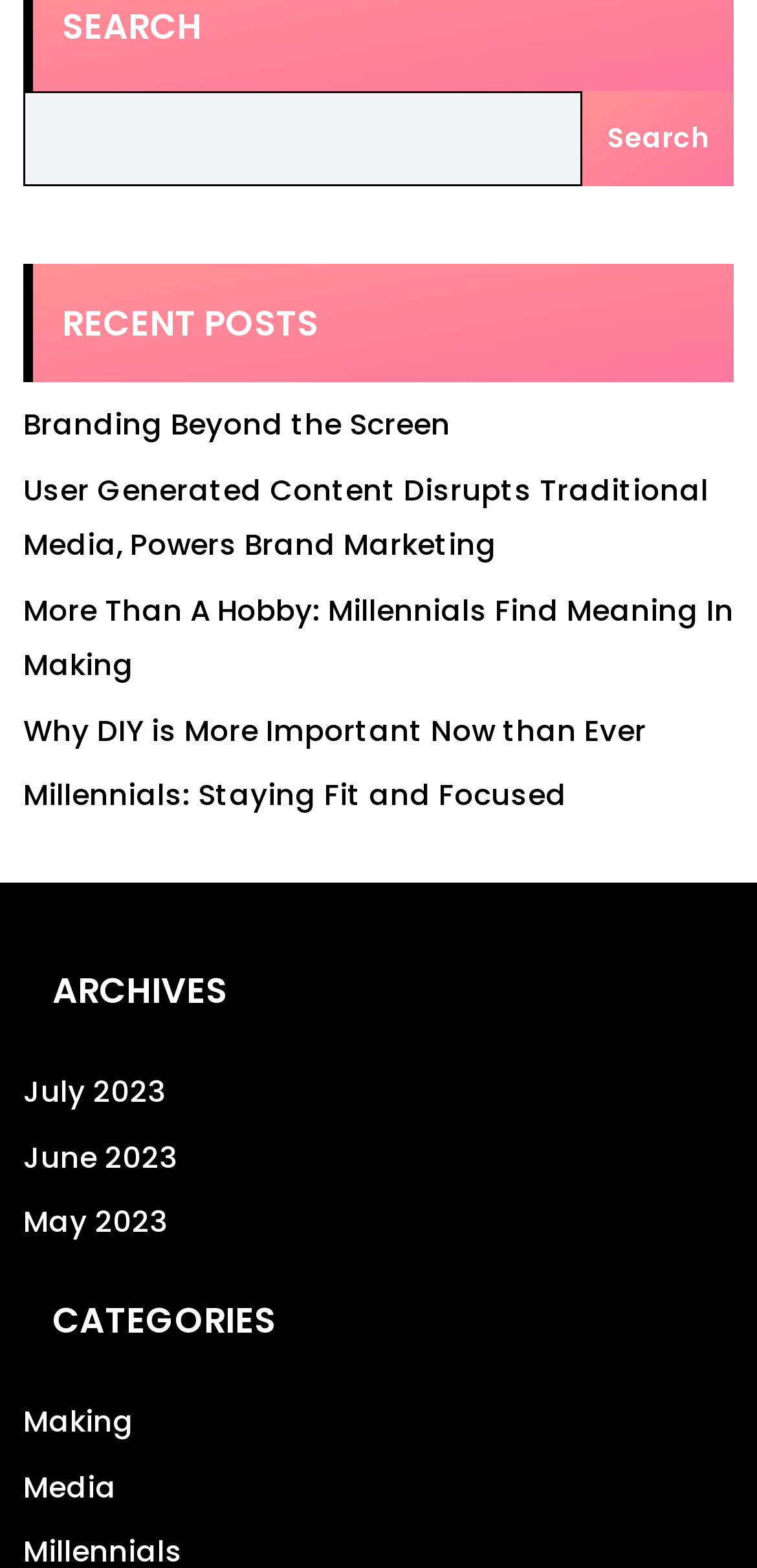What is the purpose of the 'ARCHIVES' section?
Answer the question with as much detail as you can, using the image as a reference.

The 'ARCHIVES' section lists links to specific months, such as 'July 2023' and 'June 2023'. This suggests that the 'ARCHIVES' section is used to access past posts organized by month.